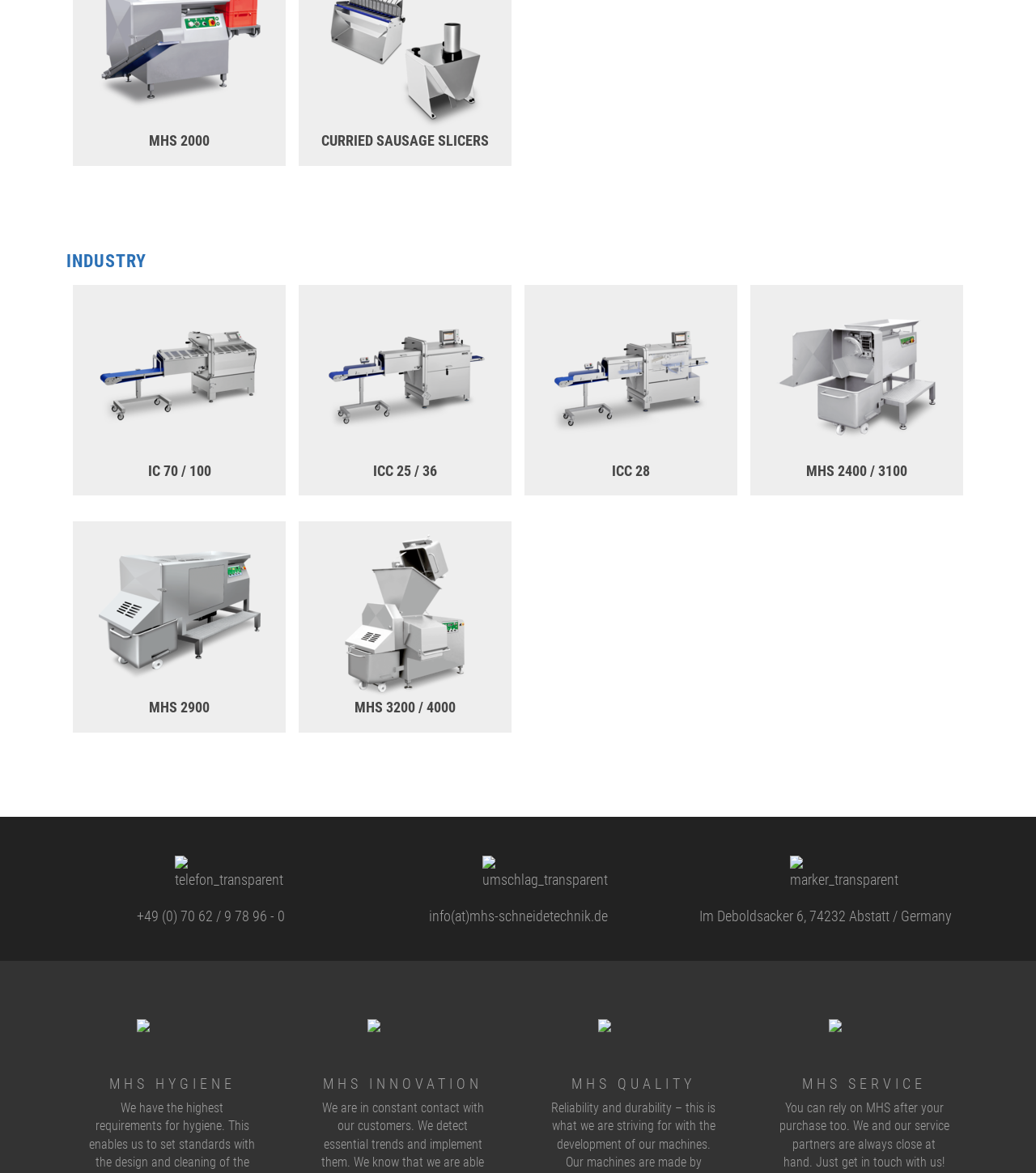Answer the following query concisely with a single word or phrase:
How many links are there on the webpage?

9